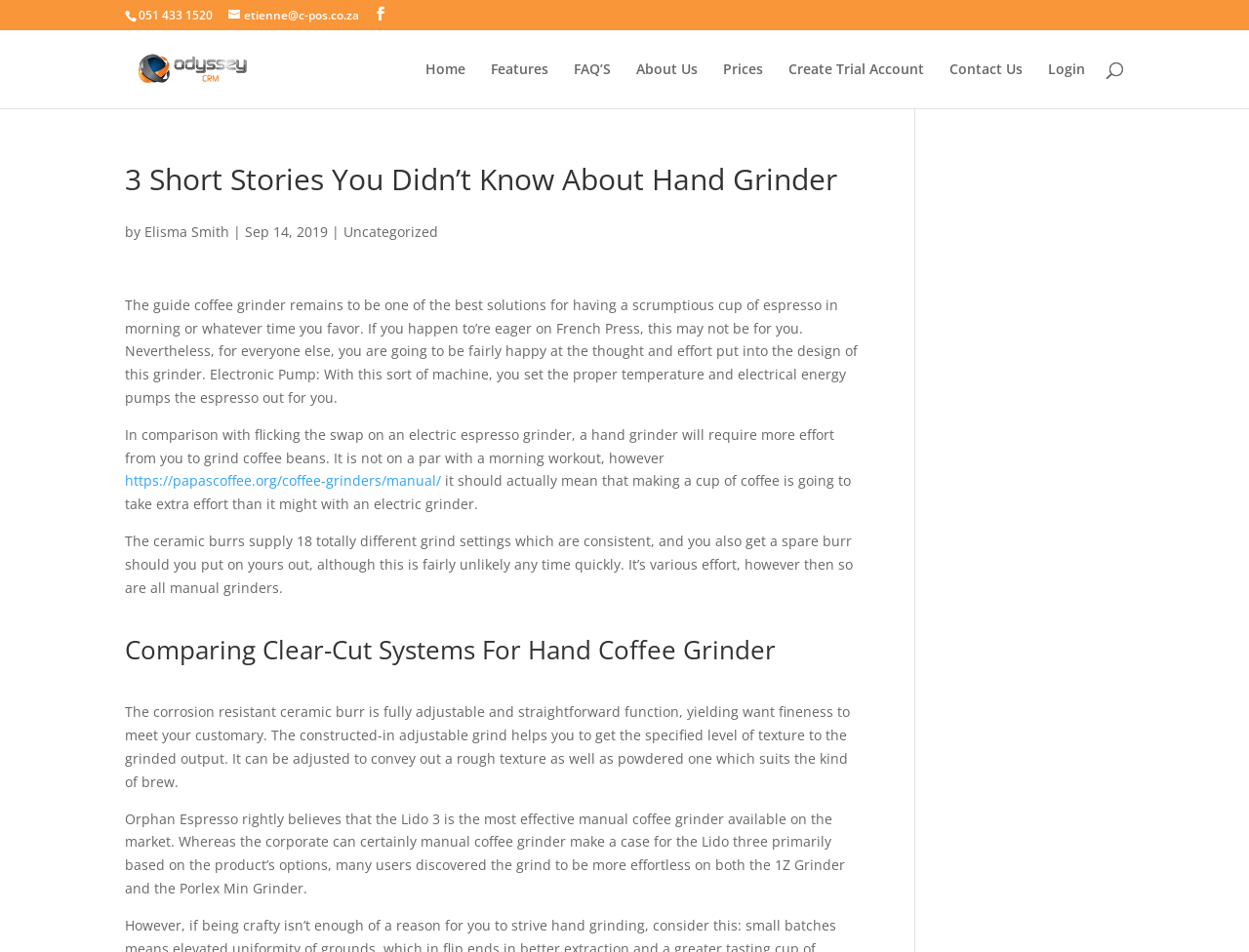Please specify the bounding box coordinates of the element that should be clicked to execute the given instruction: 'Search for something'. Ensure the coordinates are four float numbers between 0 and 1, expressed as [left, top, right, bottom].

[0.157, 0.031, 0.877, 0.033]